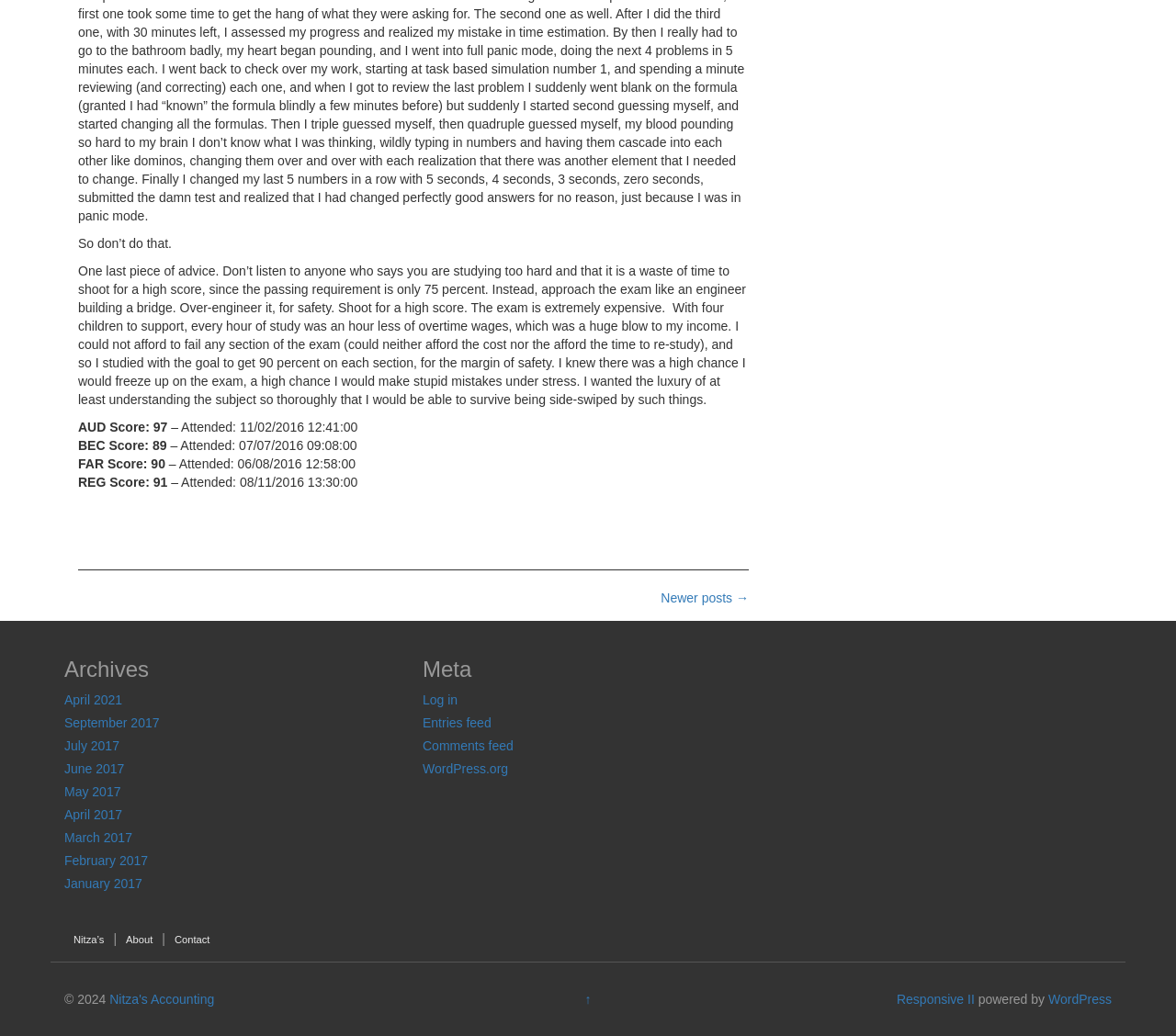Please specify the bounding box coordinates of the clickable region to carry out the following instruction: "Go to 'Nitza’s Accounting'". The coordinates should be four float numbers between 0 and 1, in the format [left, top, right, bottom].

[0.093, 0.958, 0.182, 0.972]